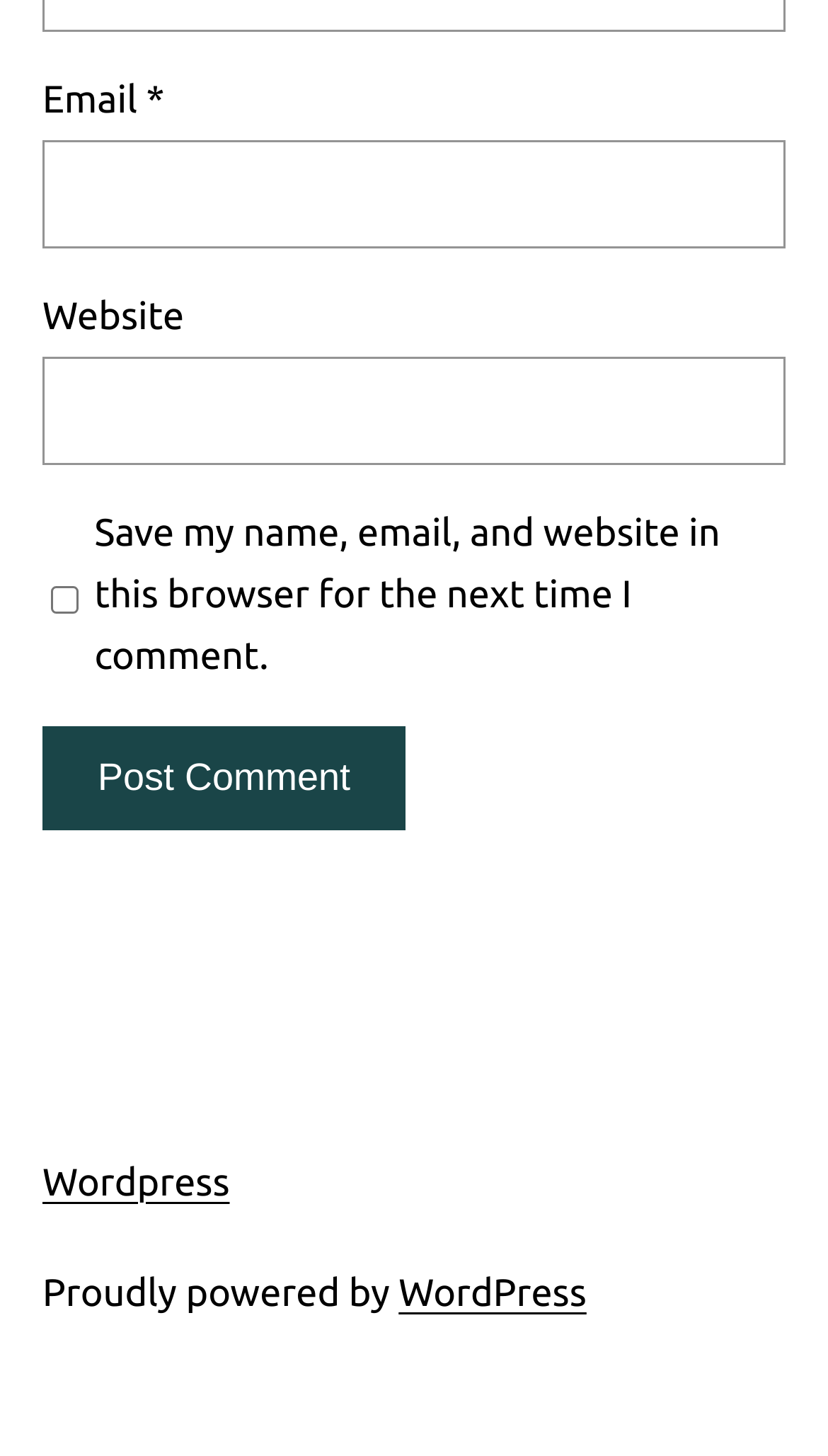What information is required to submit a comment?
Please provide a comprehensive answer to the question based on the webpage screenshot.

The 'Email' field is marked as required, indicating that it is necessary to provide an email address in order to submit a comment.